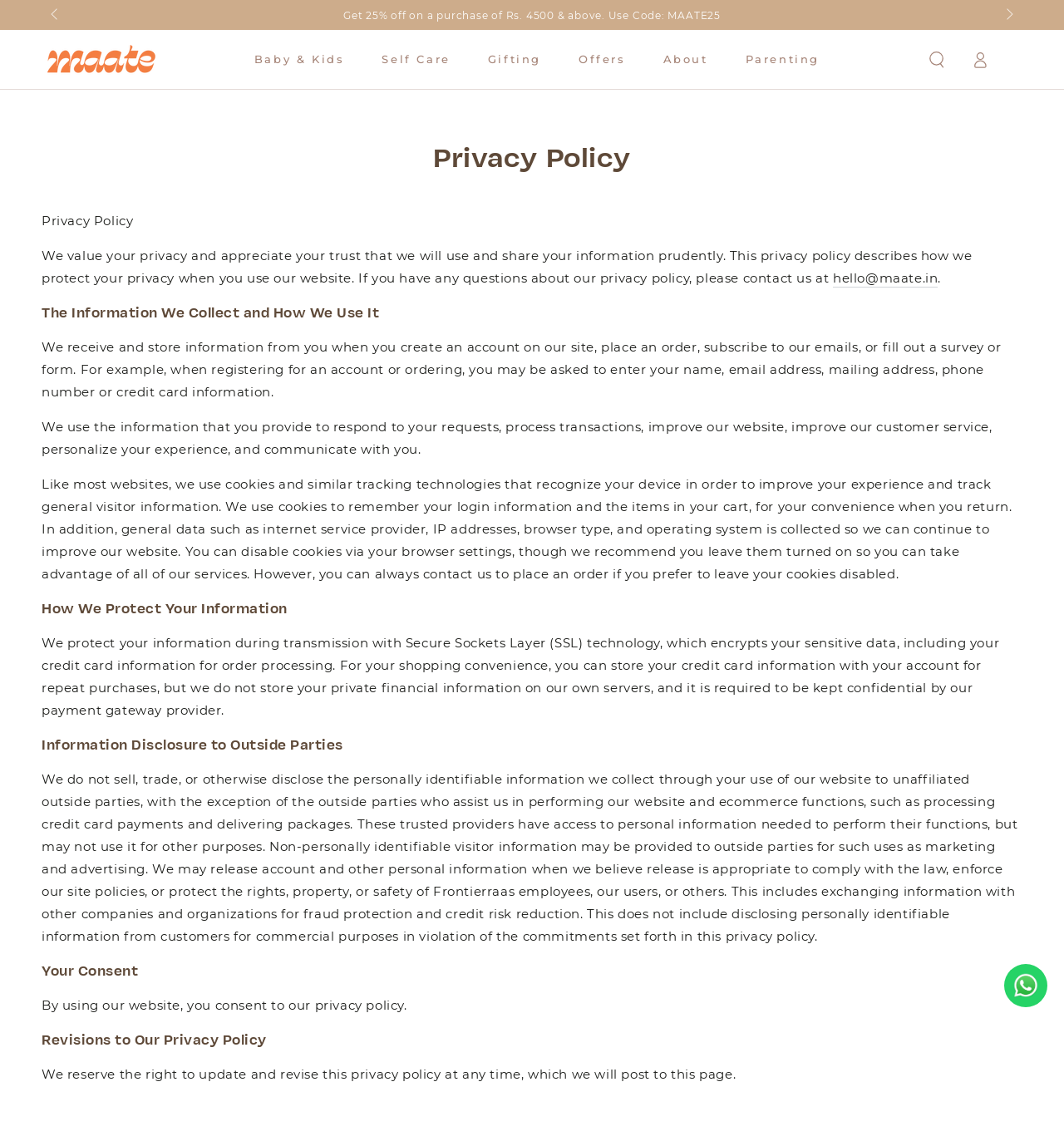What is the company's email address?
Analyze the screenshot and provide a detailed answer to the question.

The company's email address is mentioned in the text as a contact point for users who have questions about the privacy policy. It is provided as a way for users to reach out to the company for more information or to request clarification on any aspect of the policy.